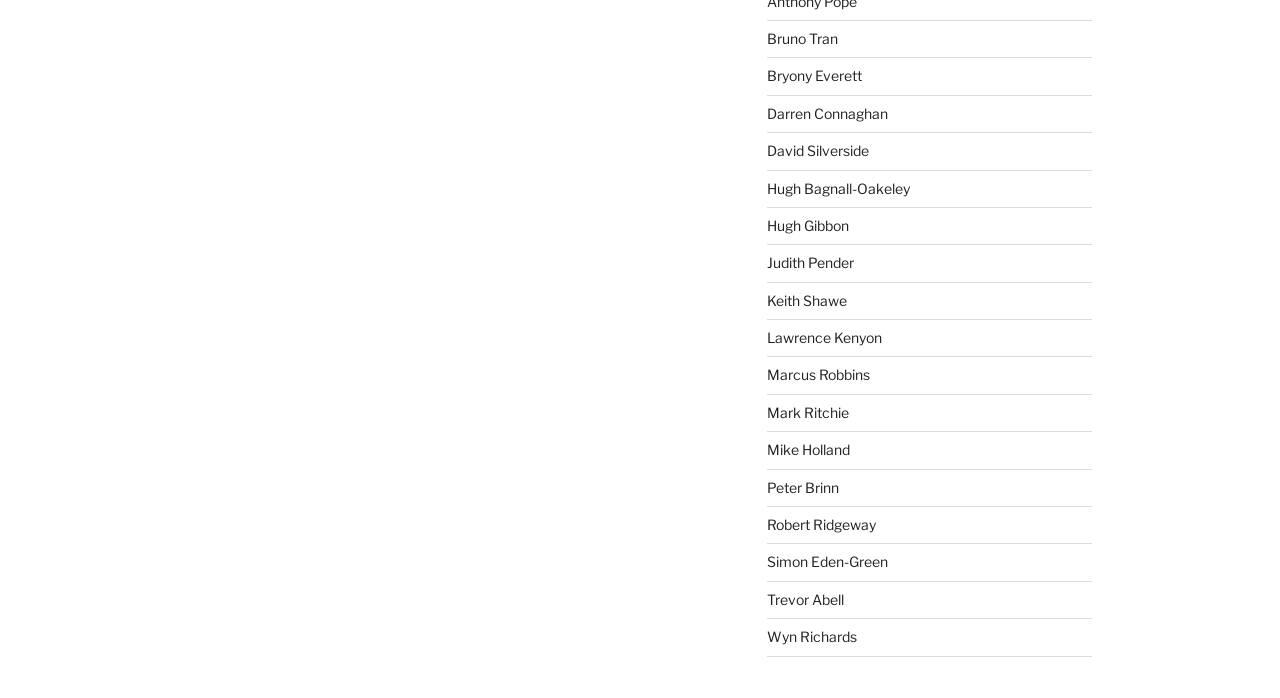Respond with a single word or phrase:
What is the vertical position of the link 'Bruno Tran'?

Top